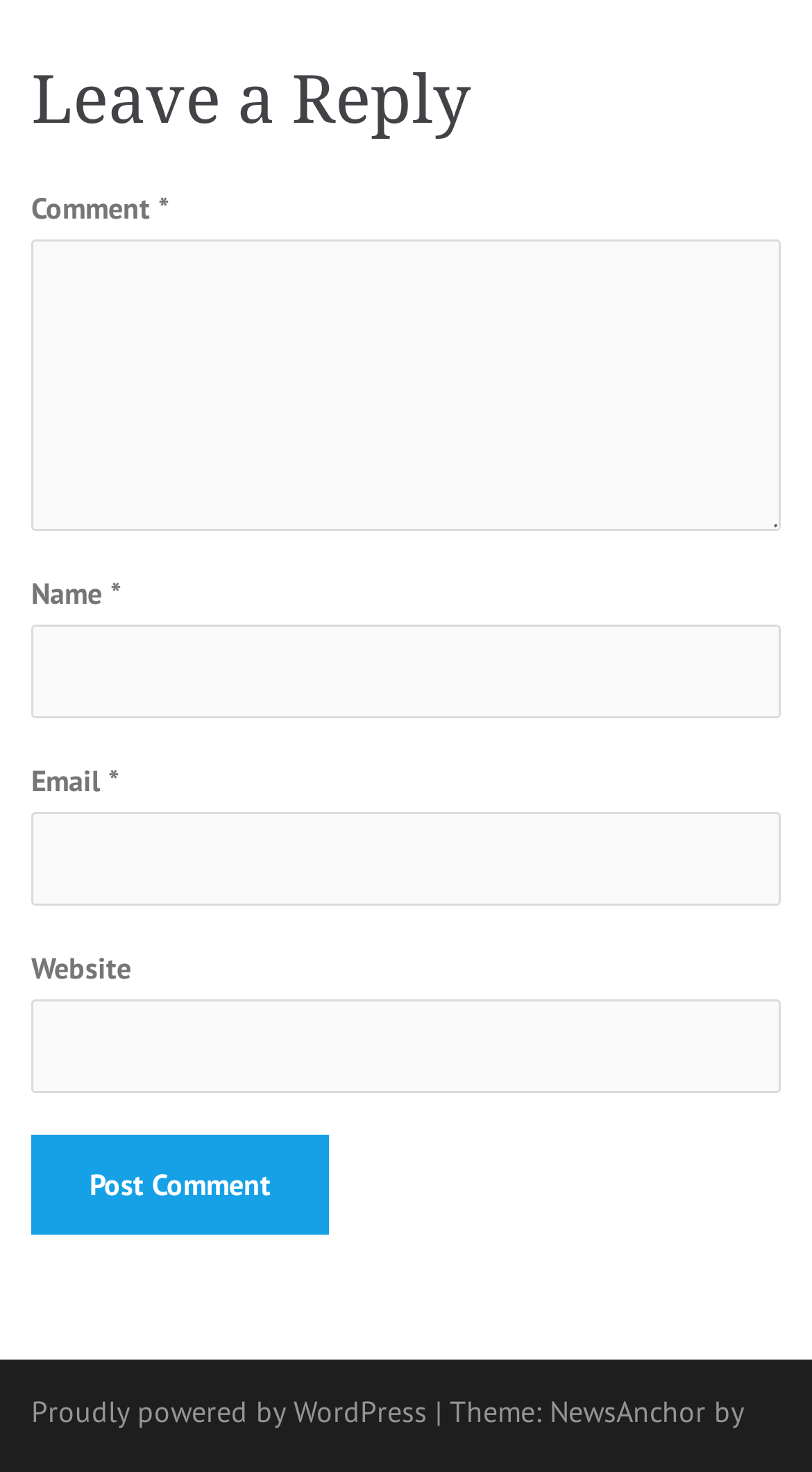What is the function of the button at the bottom of the form?
Please answer the question with as much detail and depth as you can.

The button at the bottom of the form is labeled 'Post Comment', suggesting that it is used to submit the comment or reply entered in the form.